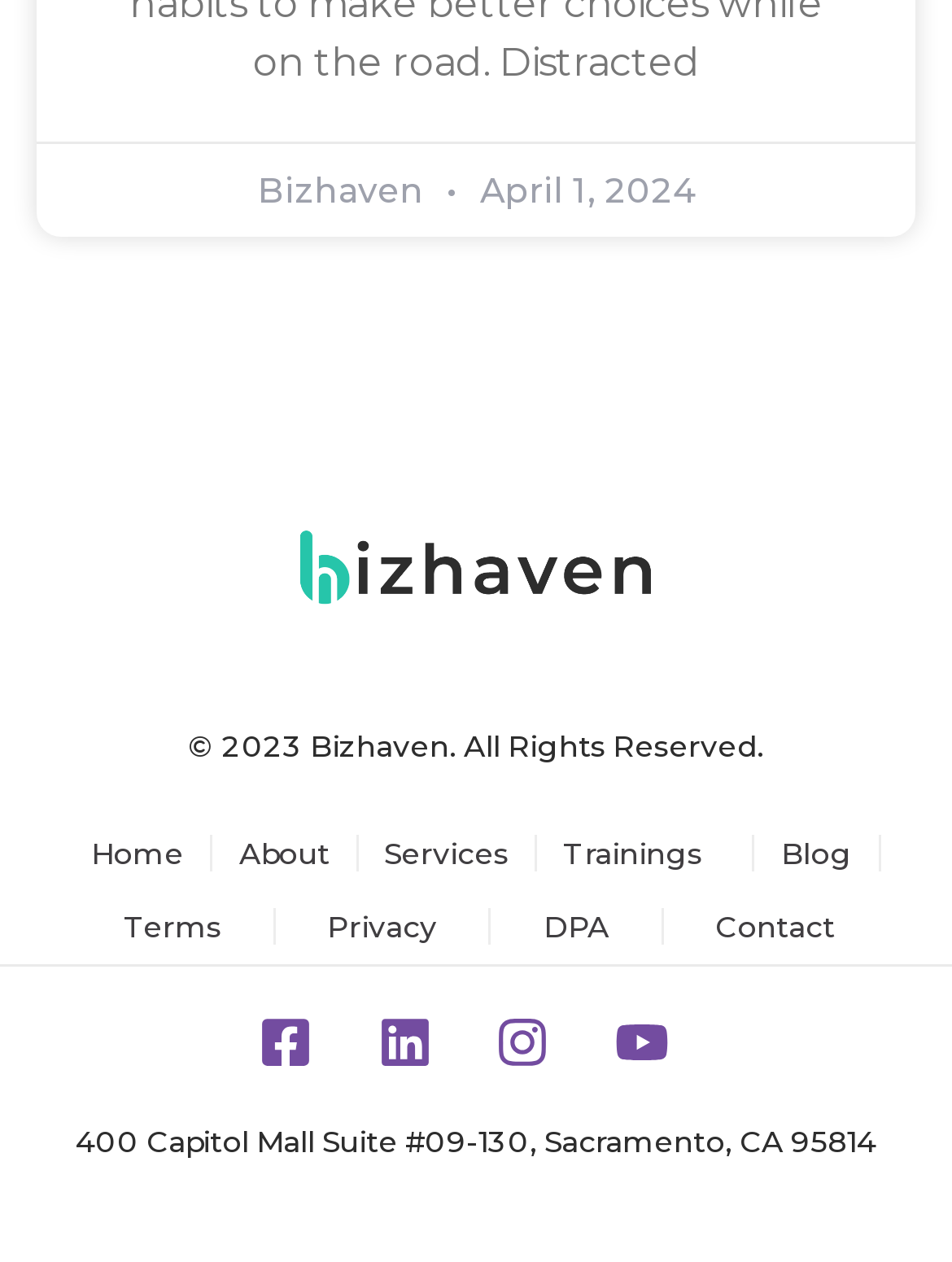Find the bounding box of the element with the following description: "Home". The coordinates must be four float numbers between 0 and 1, formatted as [left, top, right, bottom].

[0.075, 0.647, 0.215, 0.705]